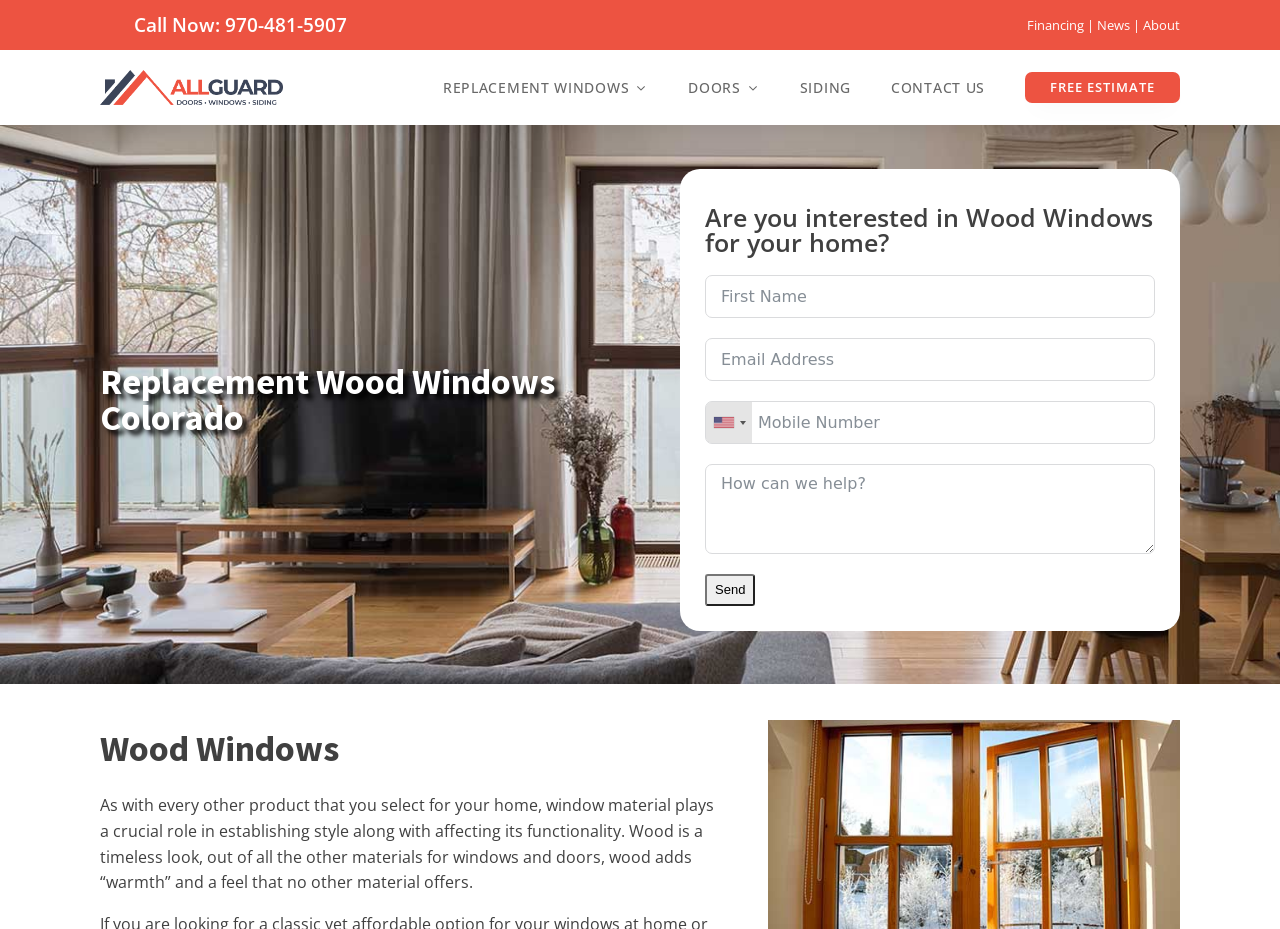Use a single word or phrase to answer the question: 
What is the purpose of the form on the webpage?

To contact AllGuard Windows & Doors